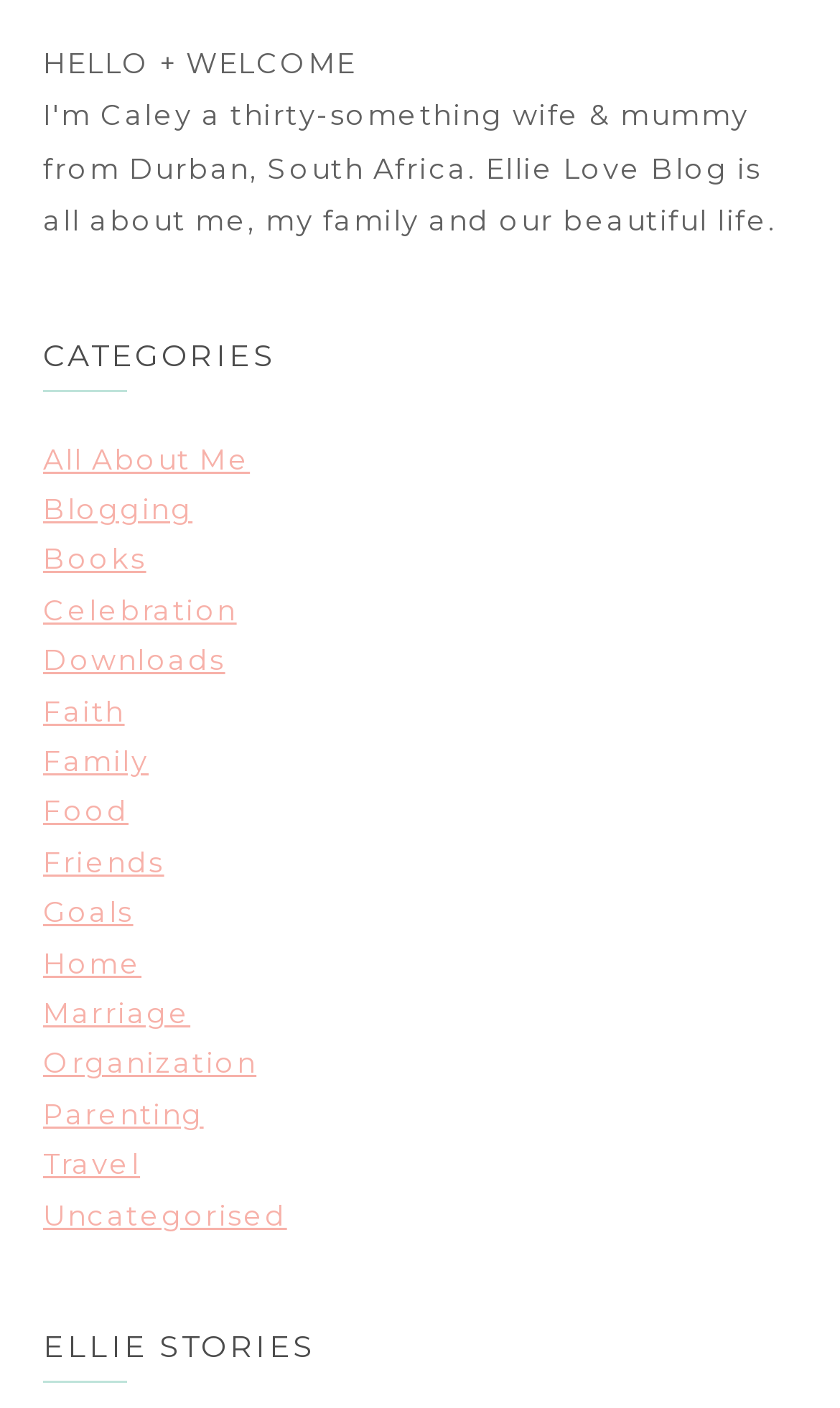What is the greeting at the top of the webpage?
Please look at the screenshot and answer using one word or phrase.

HELLO + WELCOME